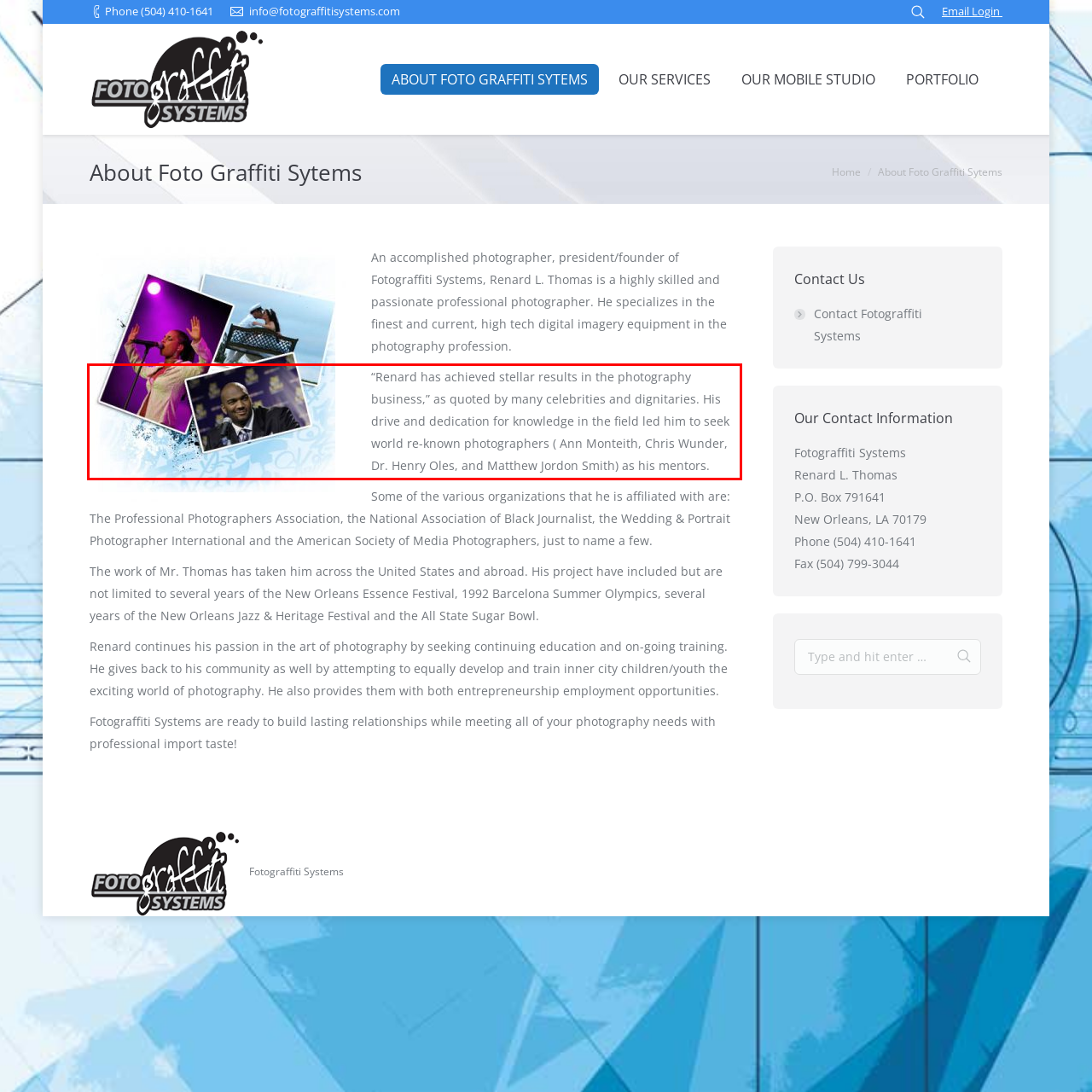Given a webpage screenshot with a red bounding box, perform OCR to read and deliver the text enclosed by the red bounding box.

“Renard has achieved stellar results in the photography business,” as quoted by many celebrities and dignitaries. His drive and dedication for knowledge in the field led him to seek world re-known photographers ( Ann Monteith, Chris Wunder, Dr. Henry Oles, and Matthew Jordon Smith) as his mentors.